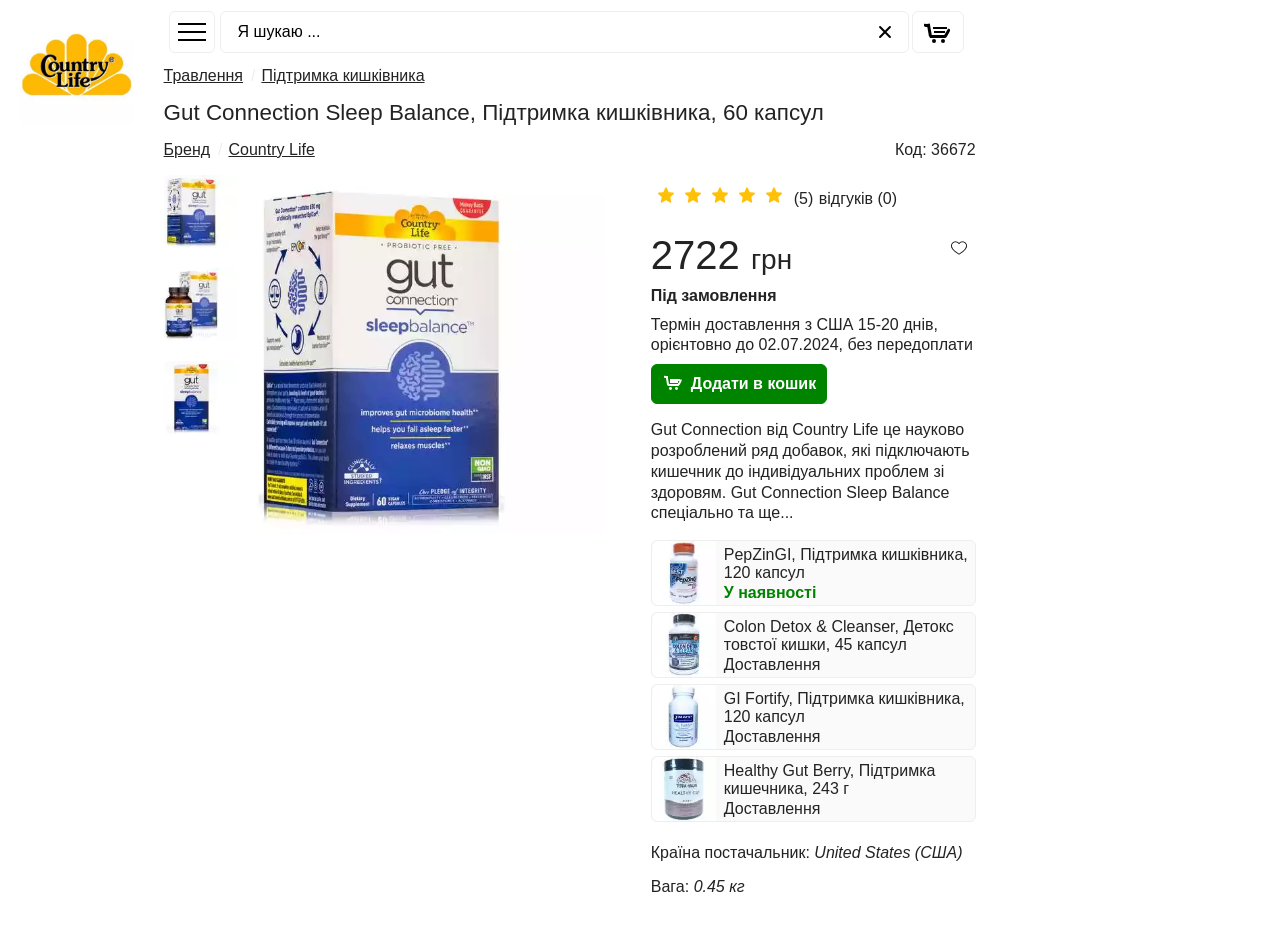Can you find the bounding box coordinates for the element that needs to be clicked to execute this instruction: "Select language"? The coordinates should be given as four float numbers between 0 and 1, i.e., [left, top, right, bottom].

None